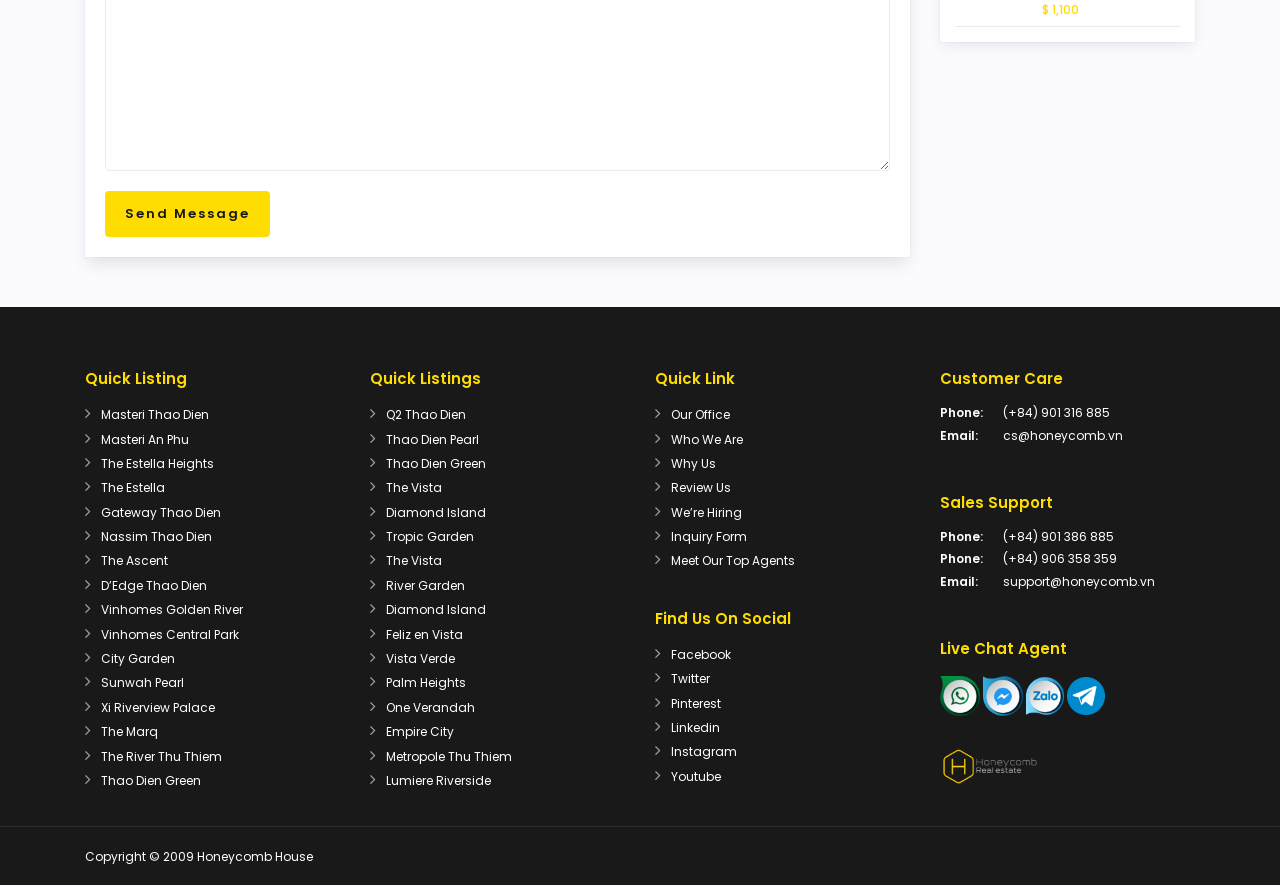Respond to the question below with a single word or phrase:
How many links are listed under 'Quick Listings'?

15